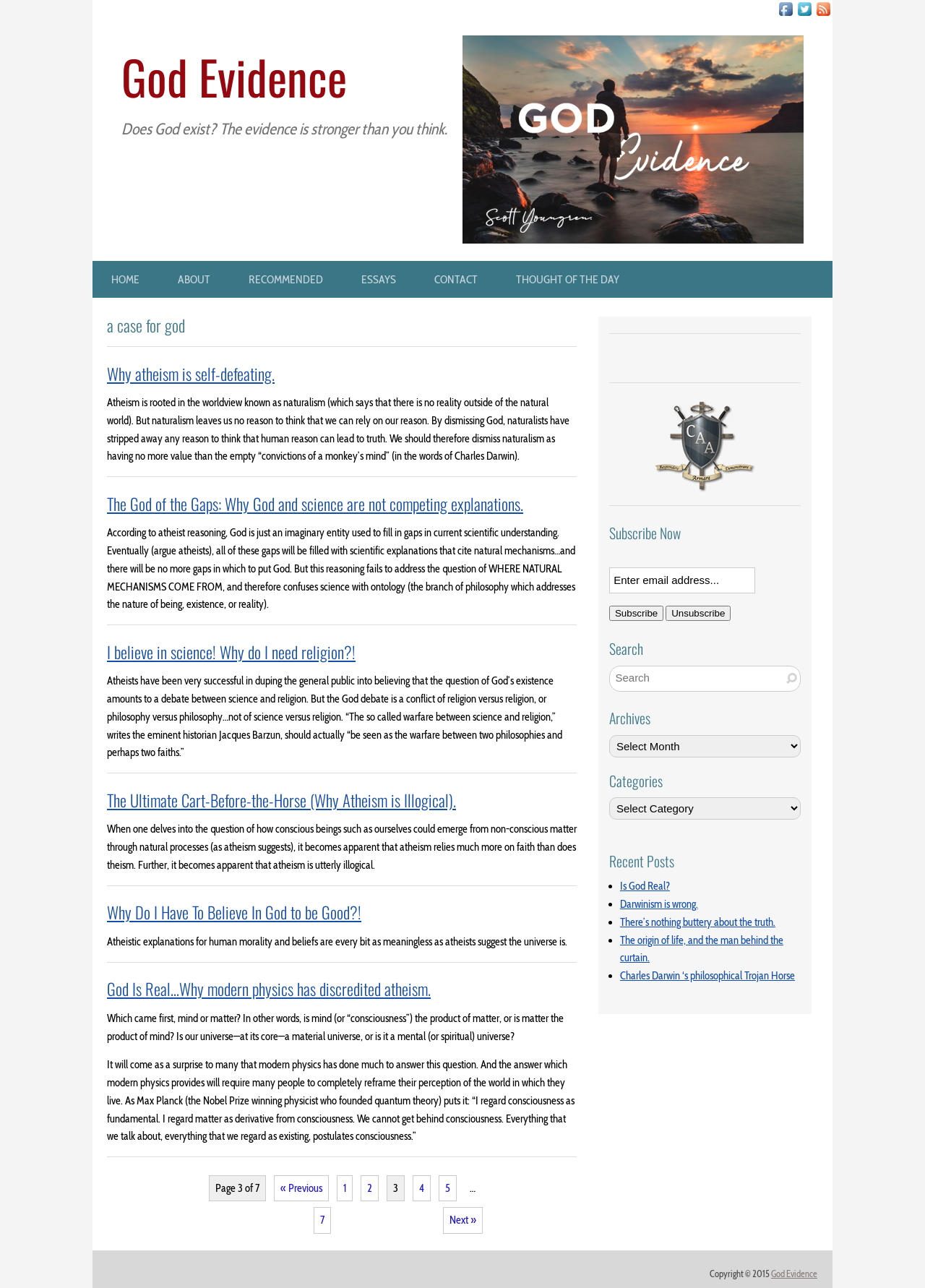Answer succinctly with a single word or phrase:
How many pages of articles are there?

7